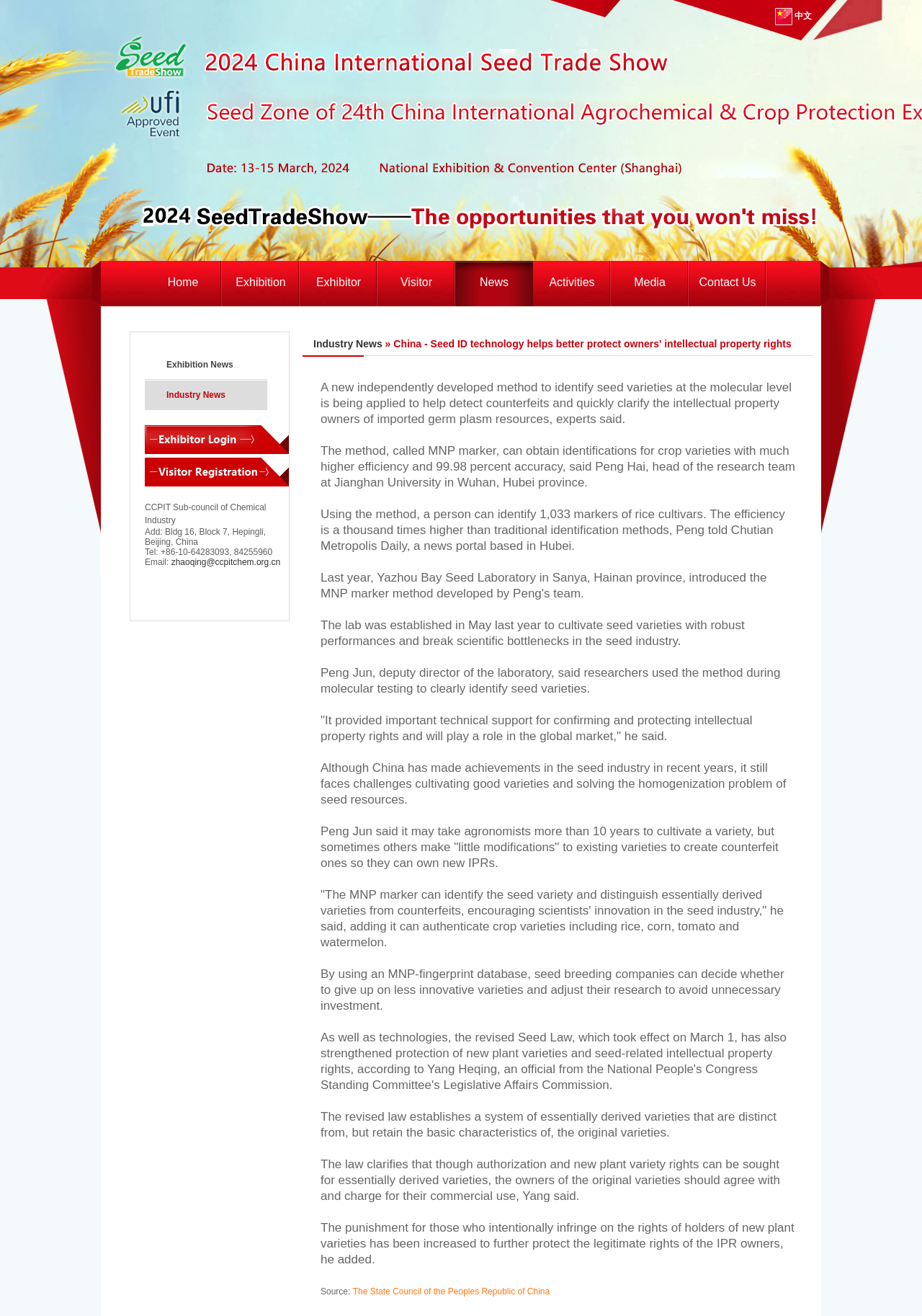Please reply to the following question with a single word or a short phrase:
What is the name of the organization?

CCPIT Sub-council of Chemical Industry